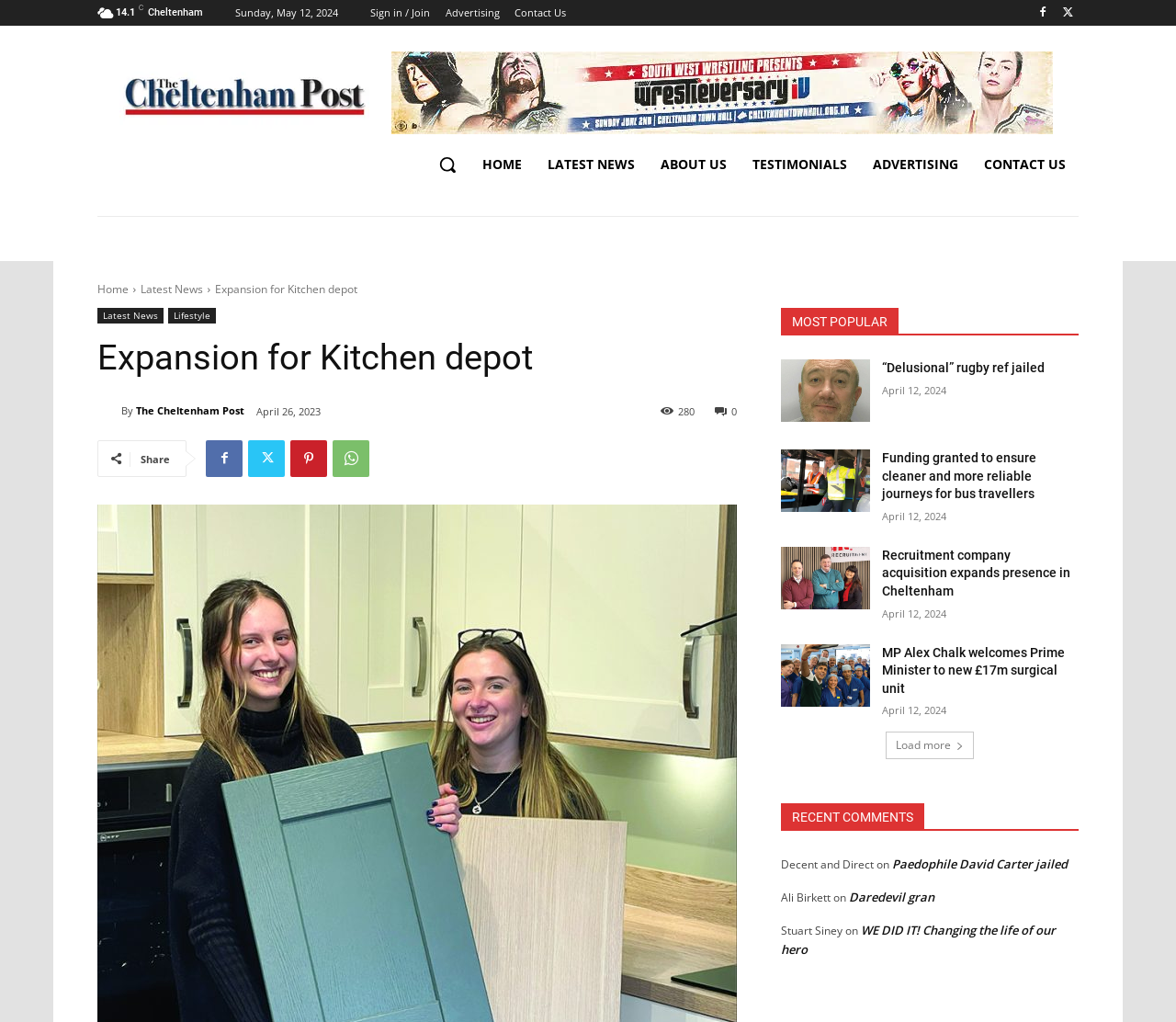Indicate the bounding box coordinates of the element that needs to be clicked to satisfy the following instruction: "Click on 'Sign in / Join'". The coordinates should be four float numbers between 0 and 1, i.e., [left, top, right, bottom].

[0.315, 0.0, 0.366, 0.025]